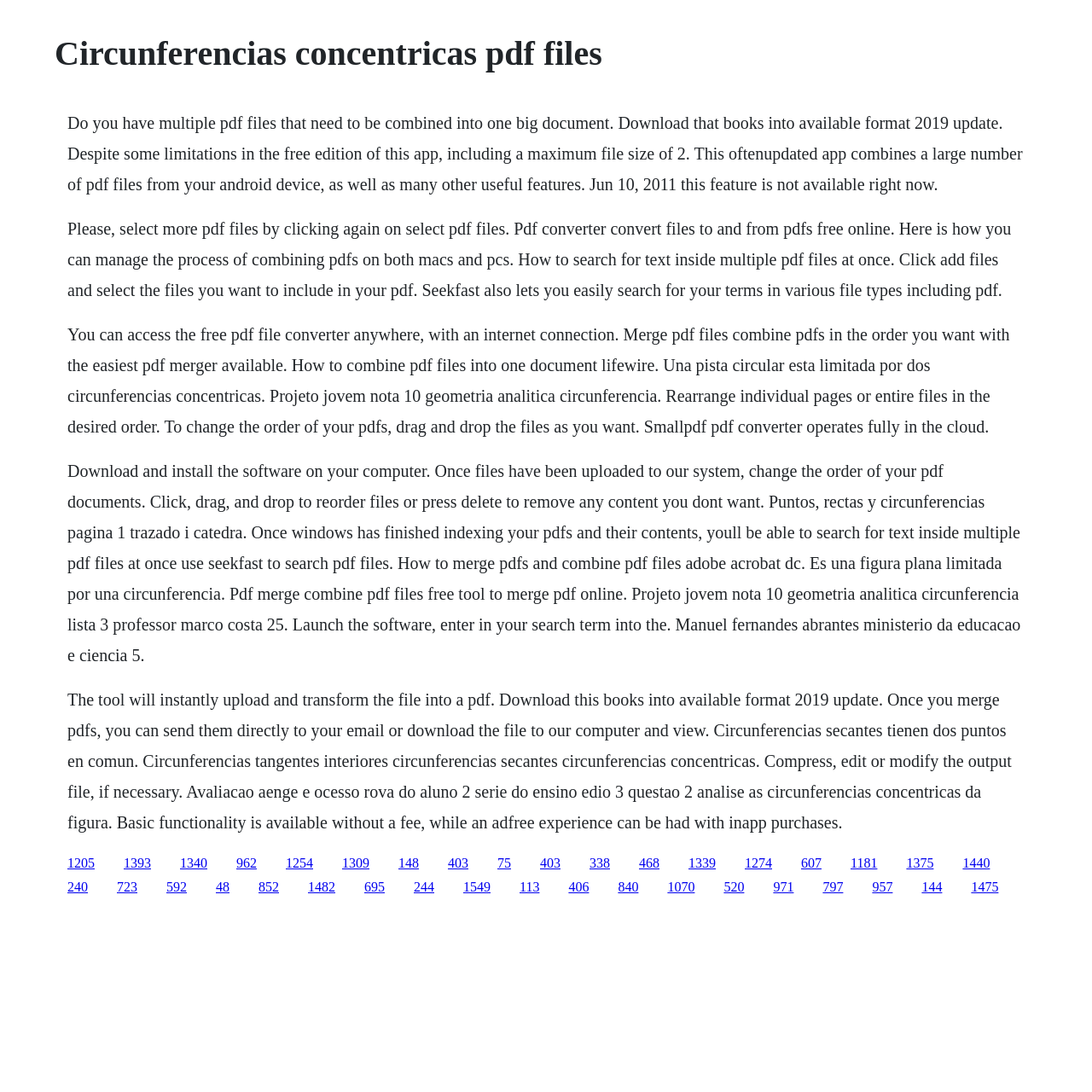How to search for text inside multiple PDF files?
Refer to the image and provide a detailed answer to the question.

The webpage suggests using Seekfast to search for text inside multiple PDF files at once. This can be done by uploading the files and then searching for the desired text using the Seekfast tool.